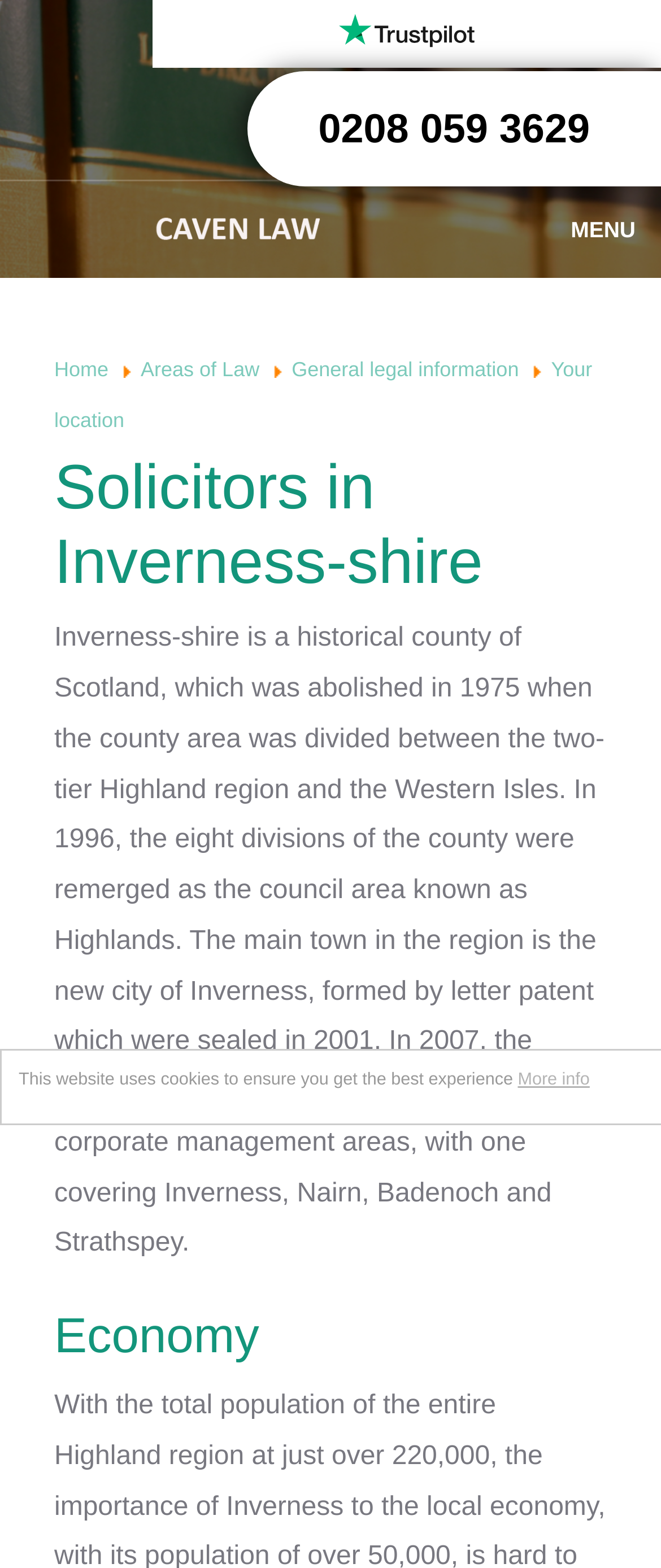Identify the bounding box coordinates of the clickable region required to complete the instruction: "Toggle navigation". The coordinates should be given as four float numbers within the range of 0 and 1, i.e., [left, top, right, bottom].

None